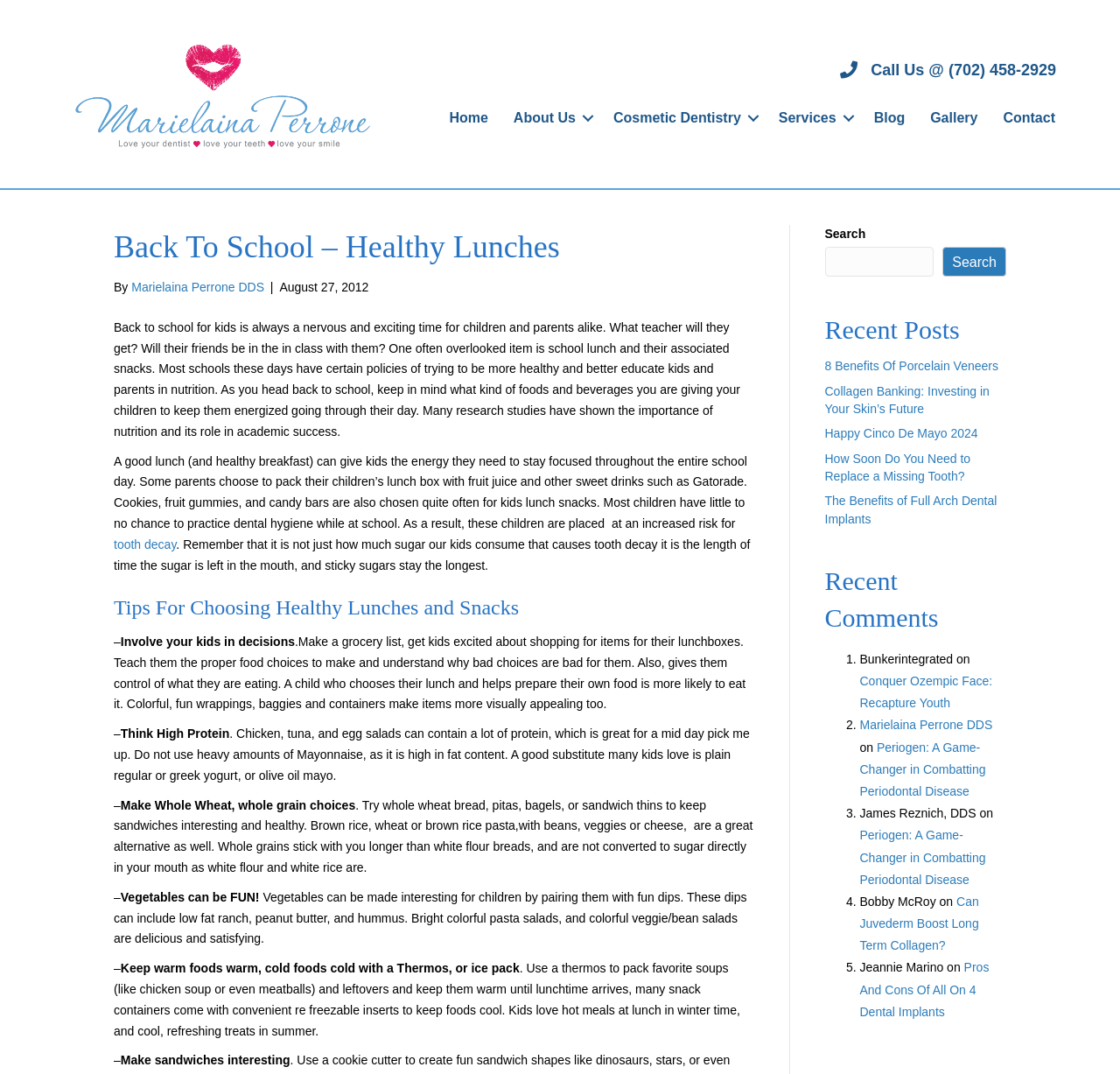Can you give a detailed response to the following question using the information from the image? What is the importance of nutrition in academic success?

According to the article, nutrition plays a crucial role in academic success as it provides kids with the energy they need to stay focused throughout the entire school day.